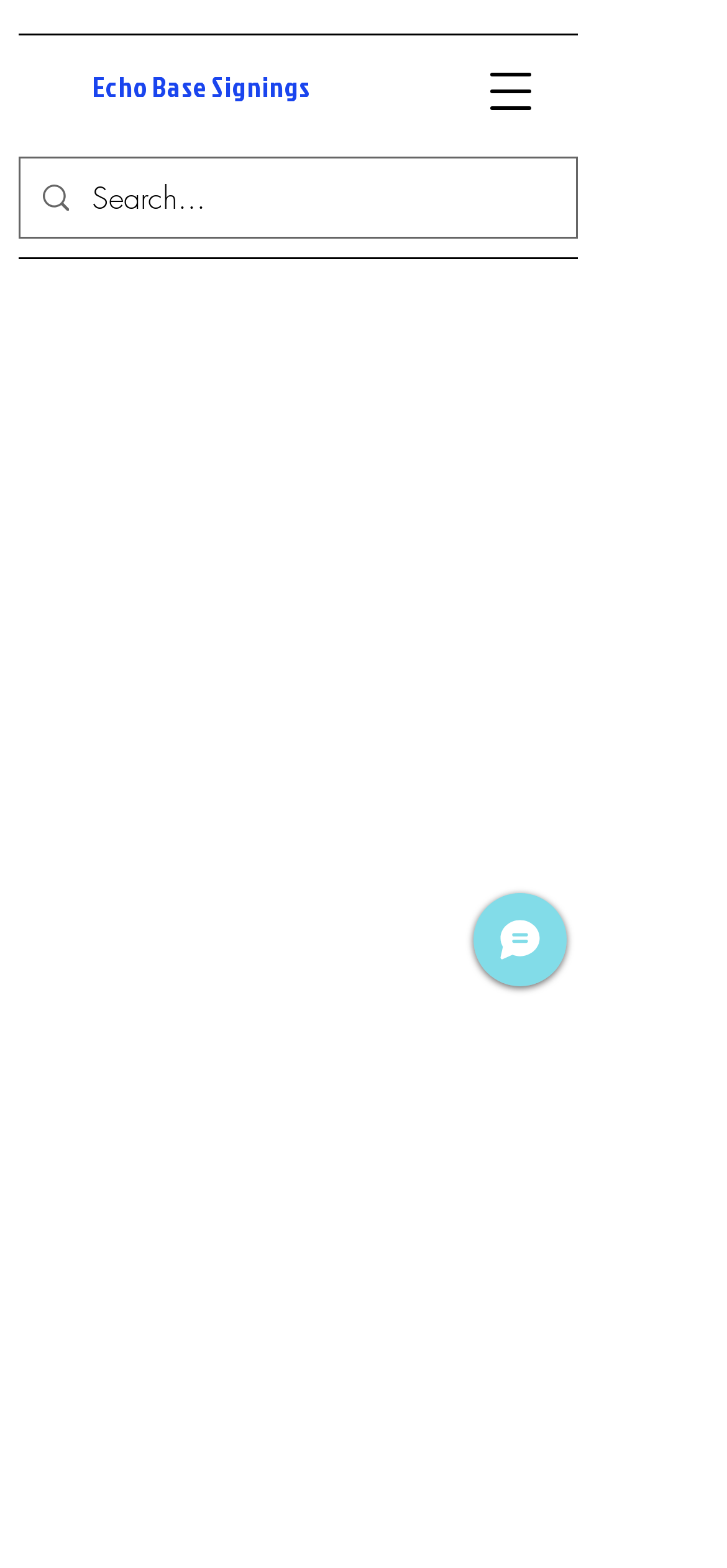Is there a search box? Based on the image, give a response in one word or a short phrase.

Yes